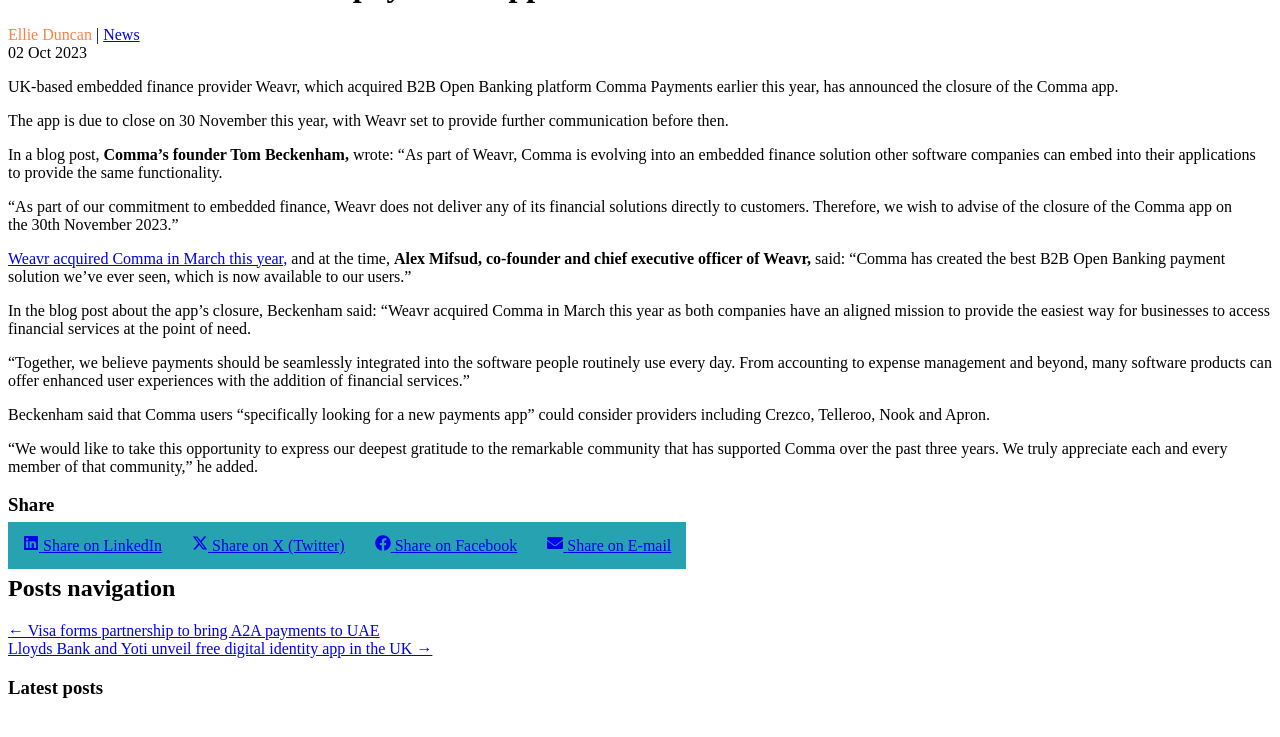Determine the bounding box coordinates of the target area to click to execute the following instruction: "Share on LinkedIn."

[0.006, 0.708, 0.138, 0.772]